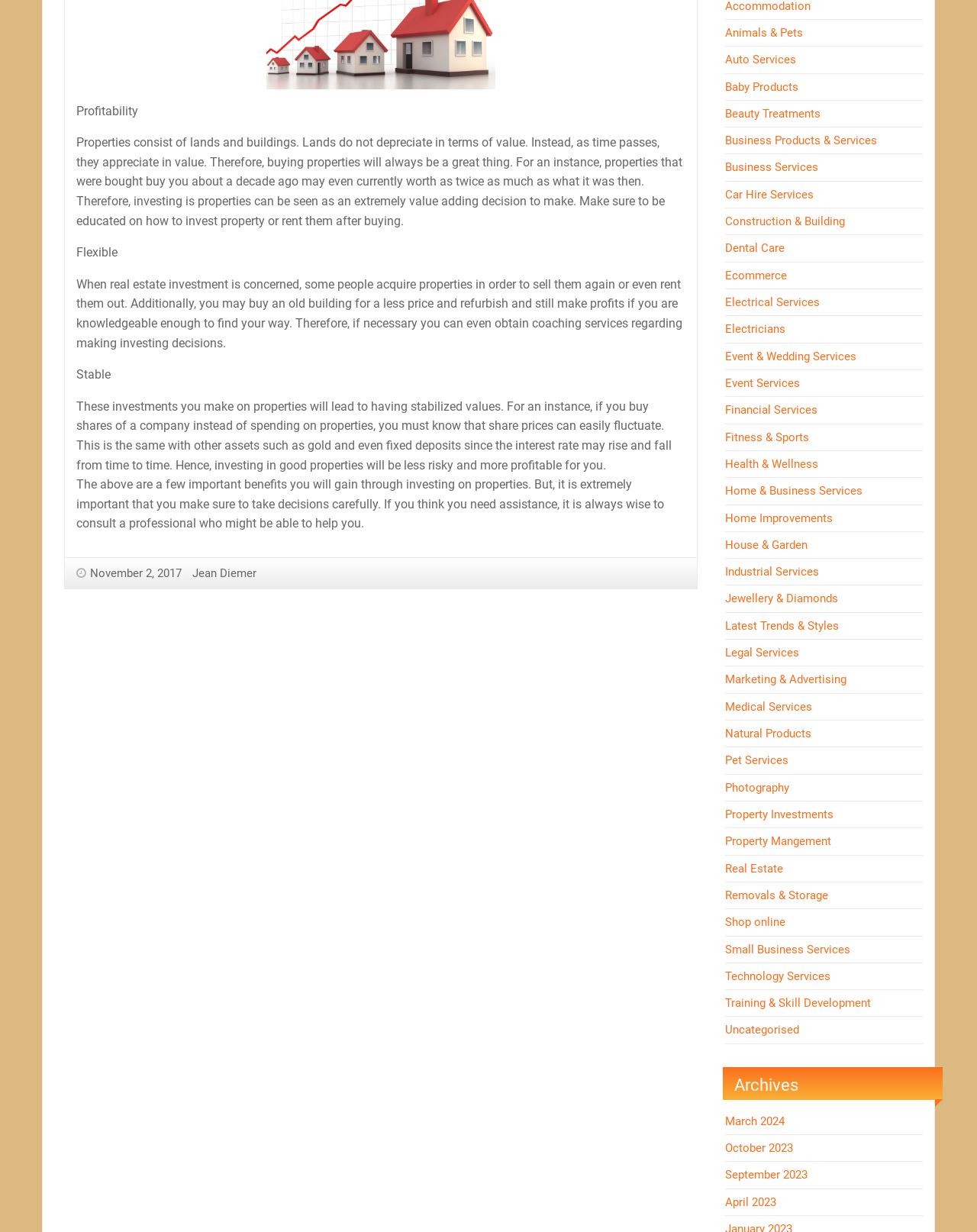What is the third benefit of investing in properties mentioned on this webpage?
Provide a concise answer using a single word or phrase based on the image.

Stable